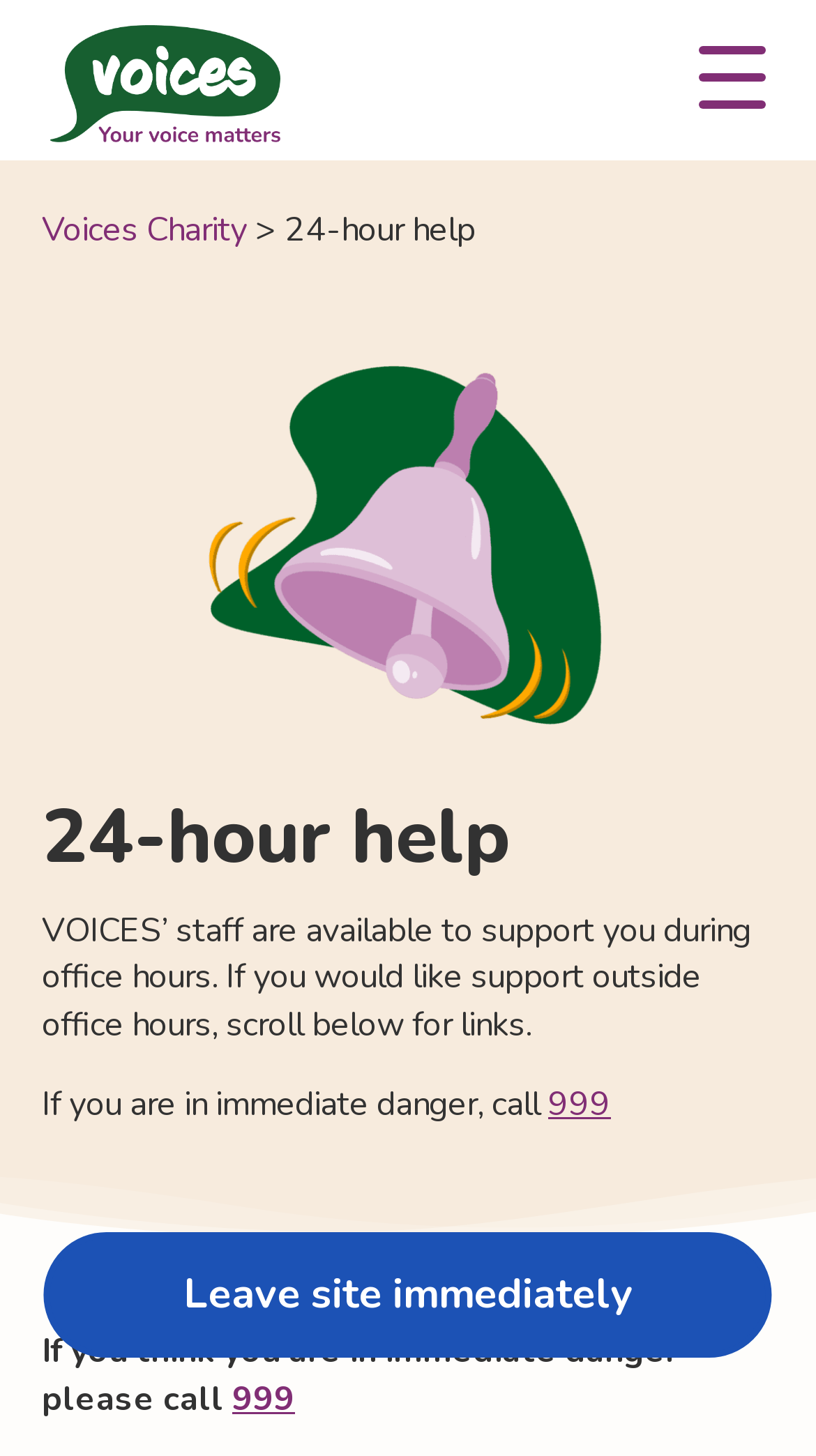What is the phone number to call in immediate danger?
Look at the webpage screenshot and answer the question with a detailed explanation.

The phone number 999 is mentioned twice on the page, once in the sentence 'If you are in immediate danger, call 999' and again in the sentence 'If you think you are in immediate danger please call 999'. This suggests that 999 is the emergency phone number to call in situations of immediate danger.